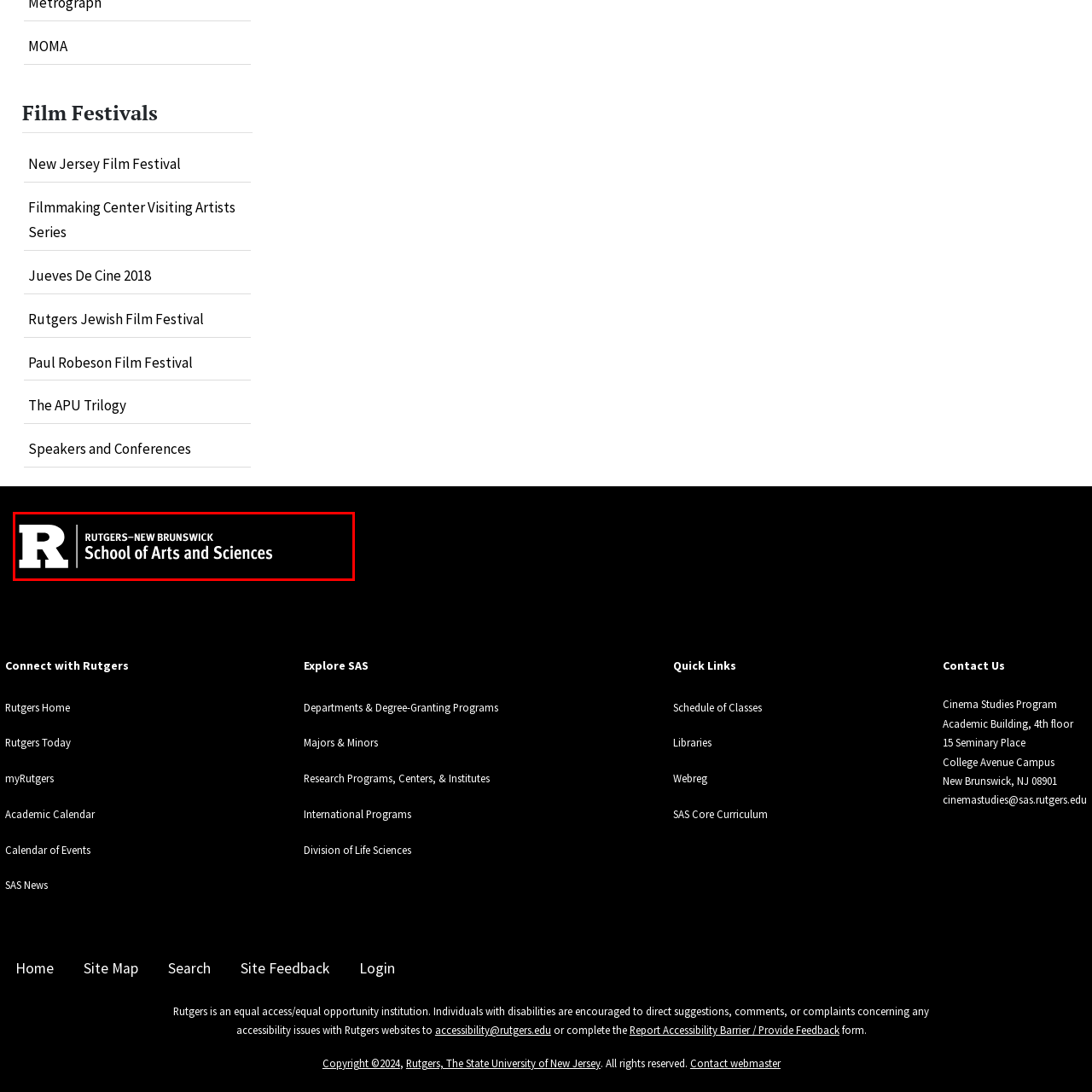View the portion of the image within the red bounding box and answer this question using a single word or phrase:
What is the name of the institution represented by the logo?

Rutgers University–New Brunswick